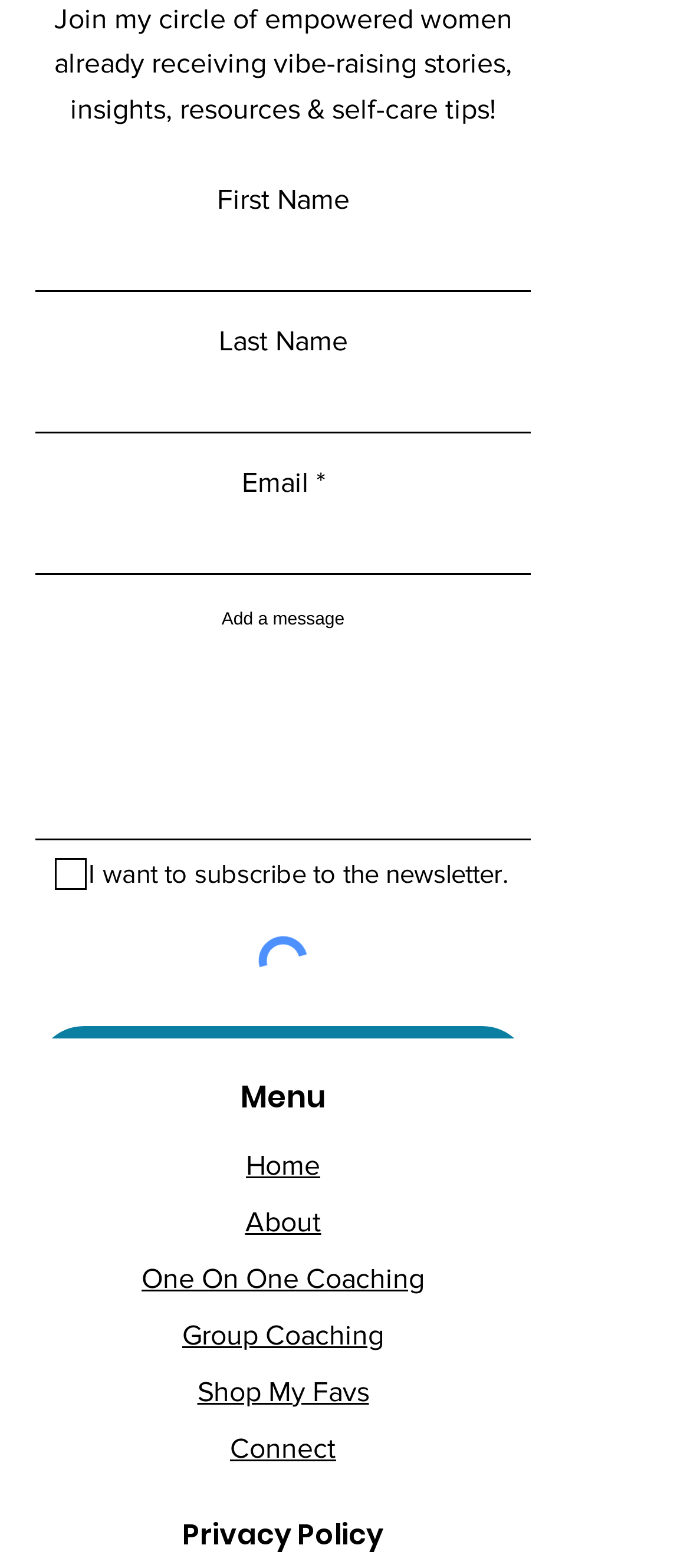Provide the bounding box coordinates of the area you need to click to execute the following instruction: "Check the newsletter subscription box".

[0.079, 0.55, 0.113, 0.564]